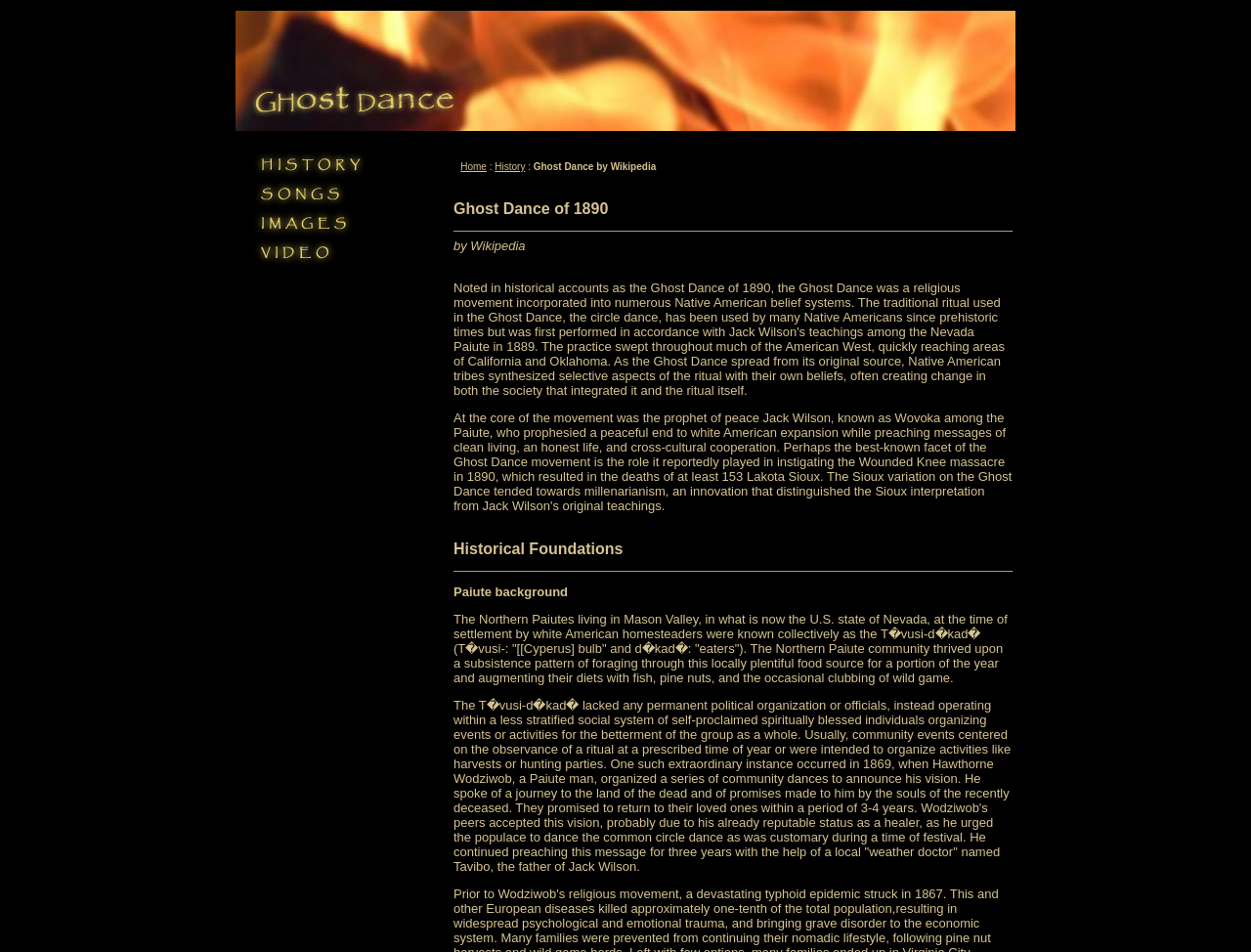By analyzing the image, answer the following question with a detailed response: What is the name of the state mentioned in the webpage content?

The webpage content mentions 'the U.S. state of Nevada' in the text, which suggests that Nevada is the state being referred to.